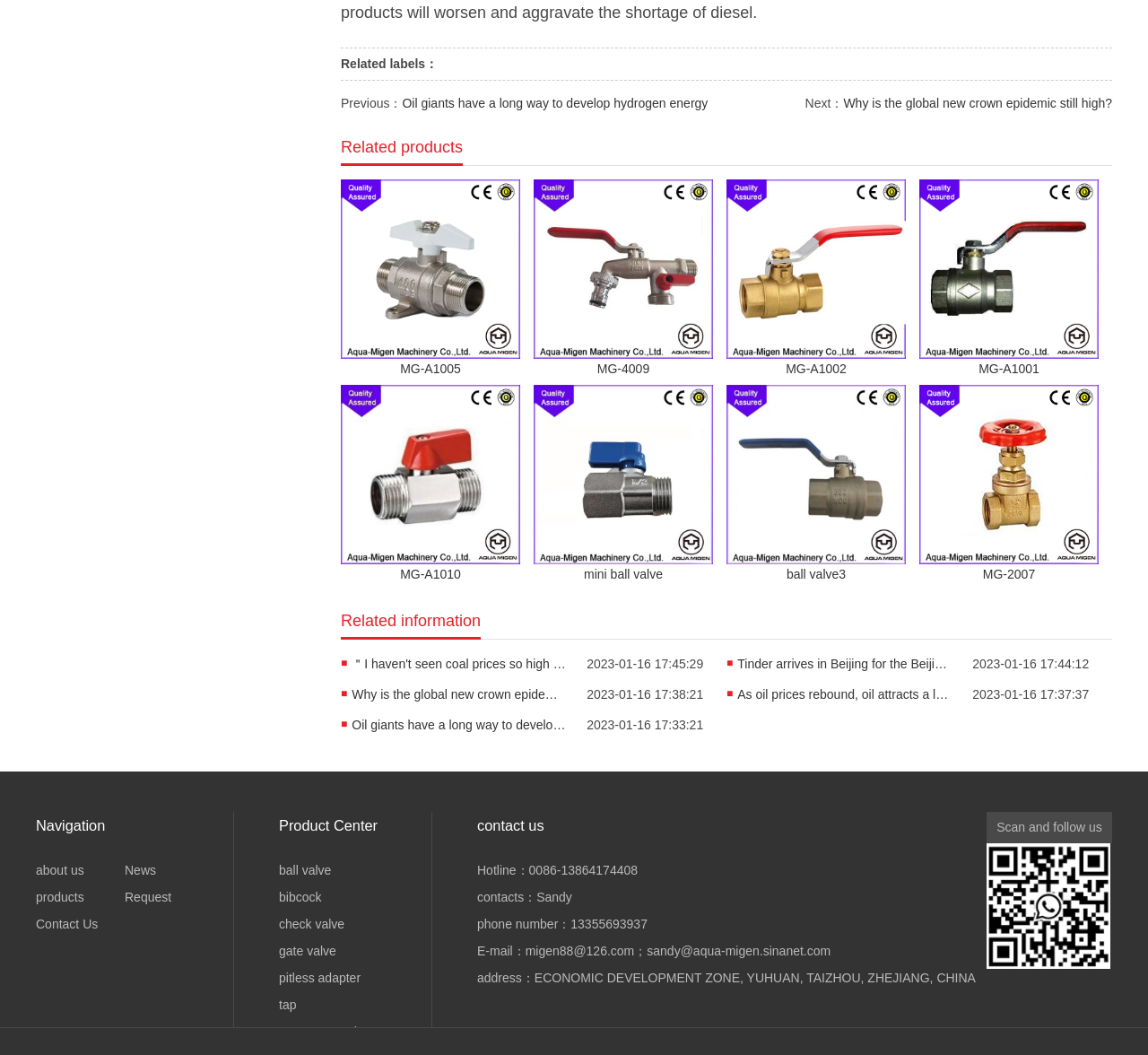Kindly provide the bounding box coordinates of the section you need to click on to fulfill the given instruction: "View the 'MG-A1005' product".

[0.297, 0.329, 0.453, 0.356]